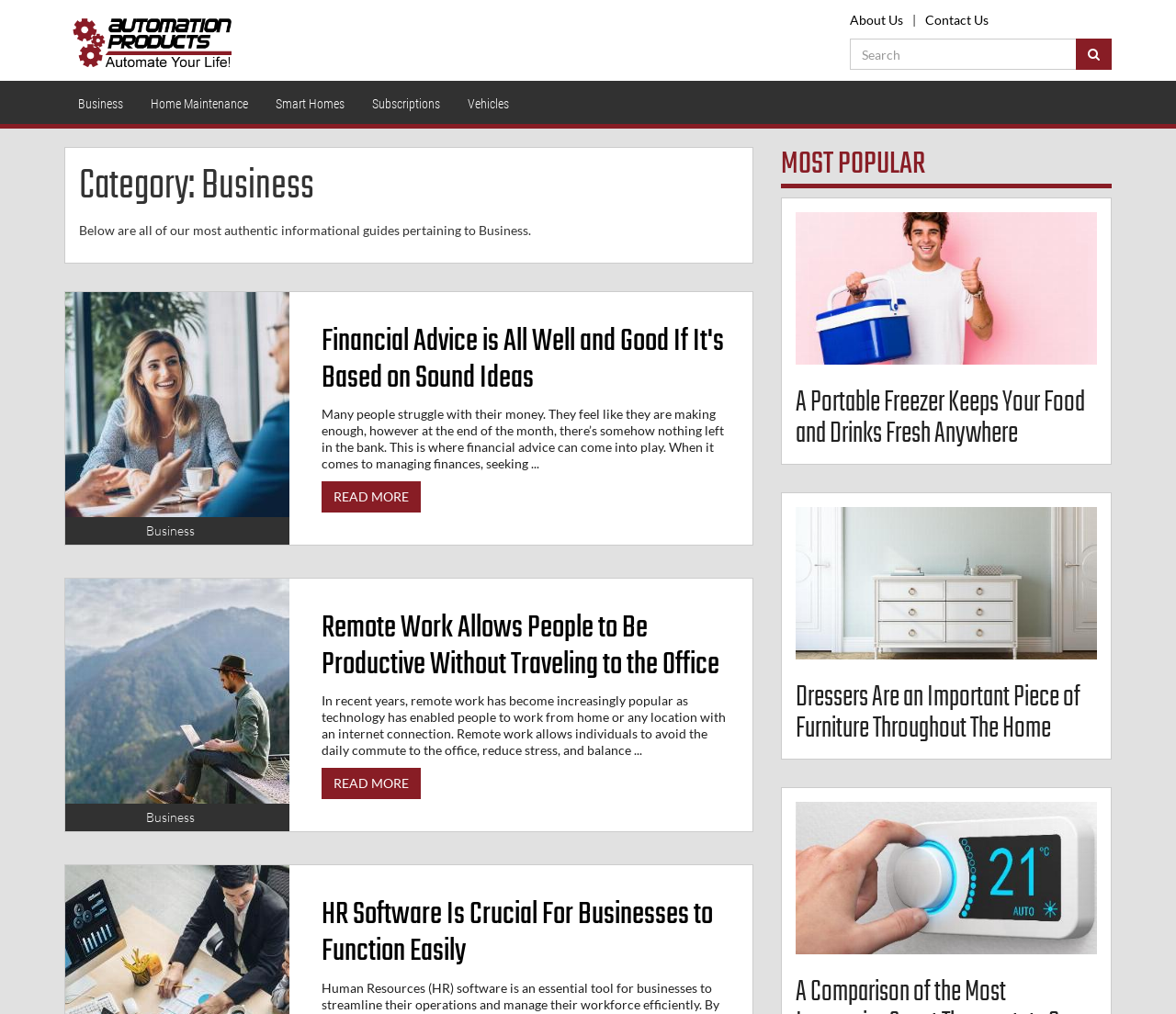Please identify the bounding box coordinates of the element that needs to be clicked to execute the following command: "Search for something". Provide the bounding box using four float numbers between 0 and 1, formatted as [left, top, right, bottom].

[0.723, 0.038, 0.945, 0.069]